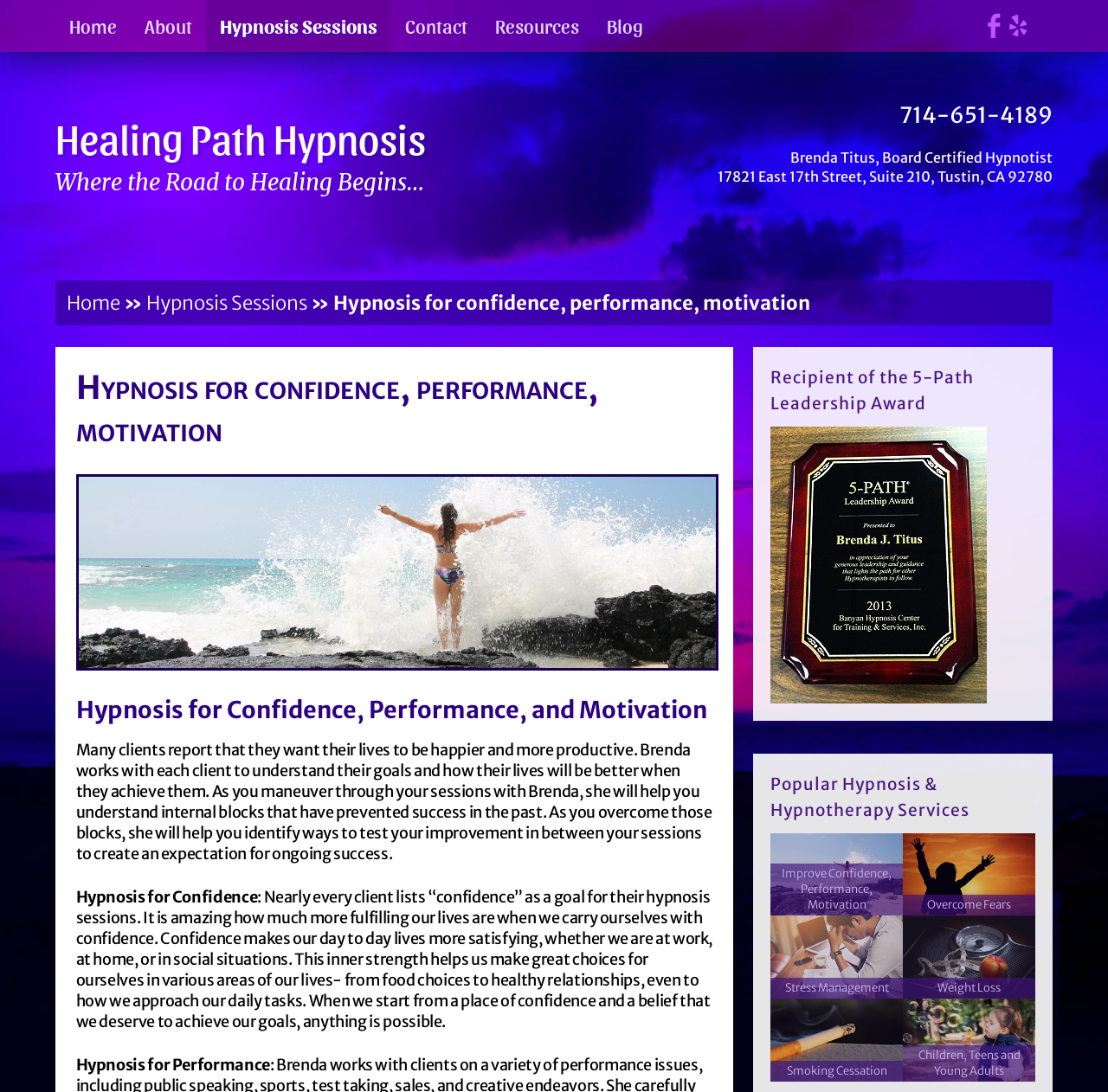From the element description: "parent_node: Weight Loss", extract the bounding box coordinates of the UI element. The coordinates should be expressed as four float numbers between 0 and 1, in the order [left, top, right, bottom].

[0.815, 0.839, 0.934, 0.915]